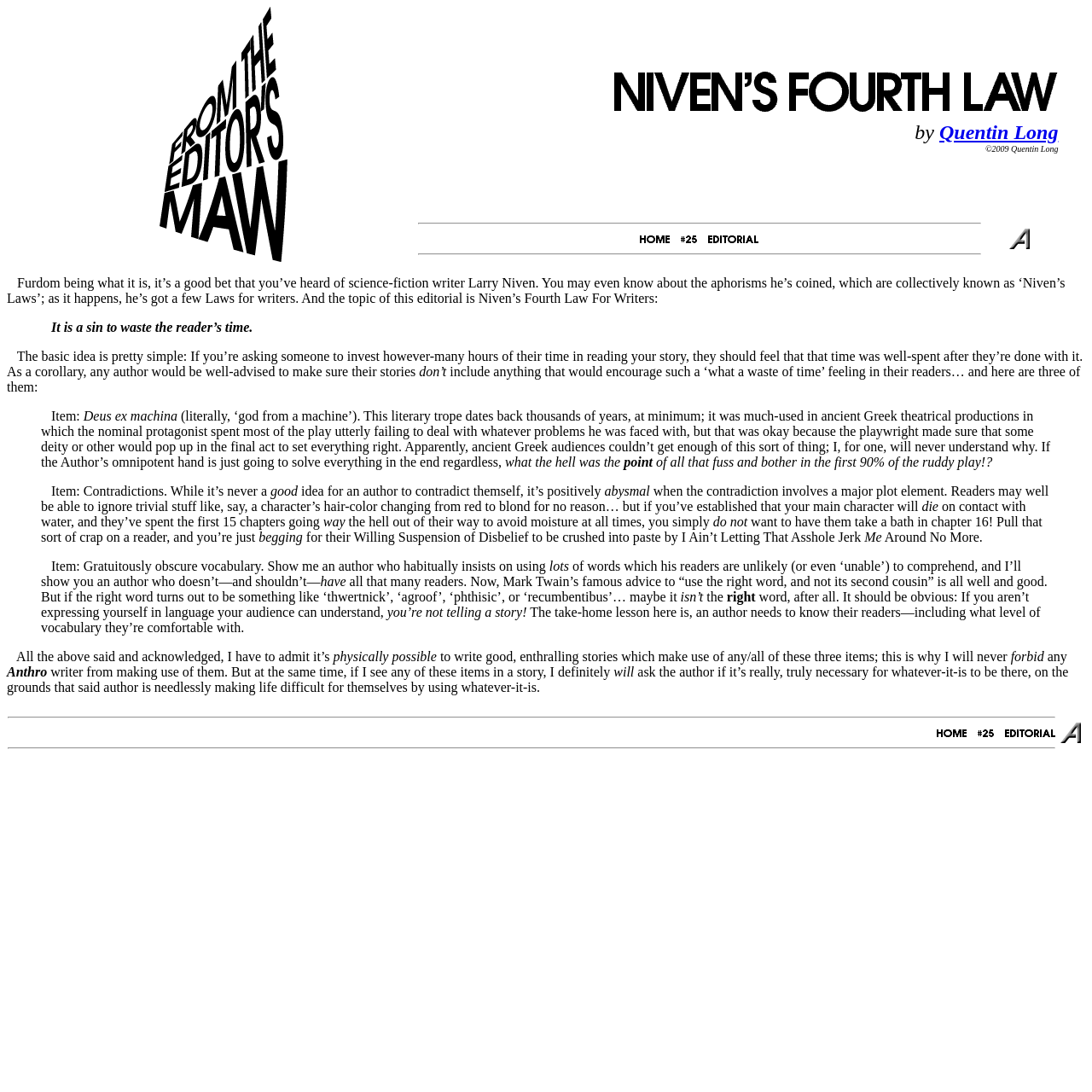With reference to the screenshot, provide a detailed response to the question below:
What is the name of the author mentioned in the article?

The article mentions Larry Niven as a science-fiction writer who has coined aphorisms known as 'Niven’s Laws'.